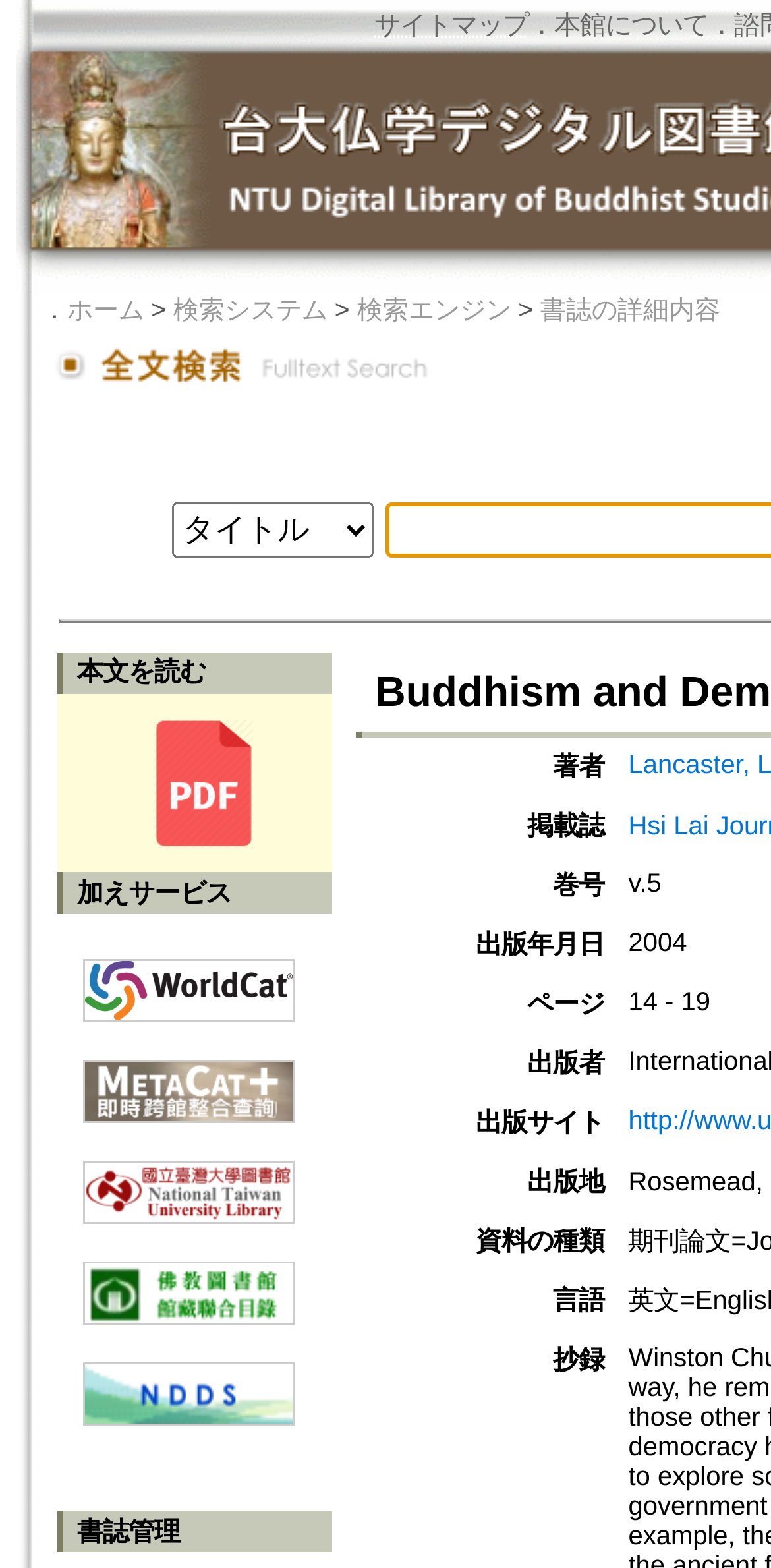How many rows are there in the third table?
Refer to the image and give a detailed answer to the query.

I counted the rows in the third table, which are 'WorldCat', 'Met@Cat 整合查詢館藏服務系統(臺灣)', 'NTULIB 國立臺灣大學圖書館', and '佛教圖書館館藏聯合目錄', so there are 4 rows in total.